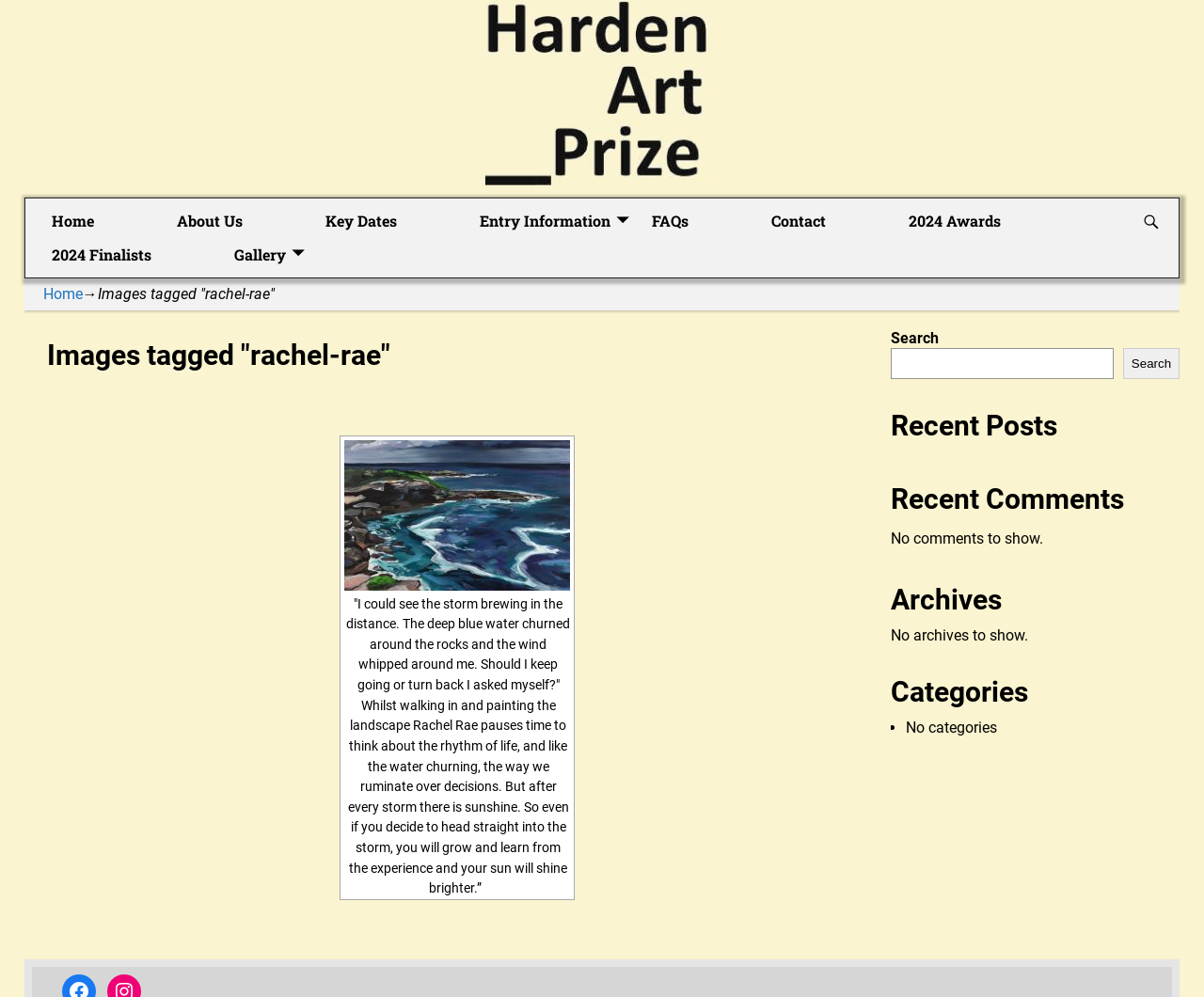Provide the bounding box coordinates of the HTML element described by the text: "Key Dates".

[0.261, 0.206, 0.389, 0.239]